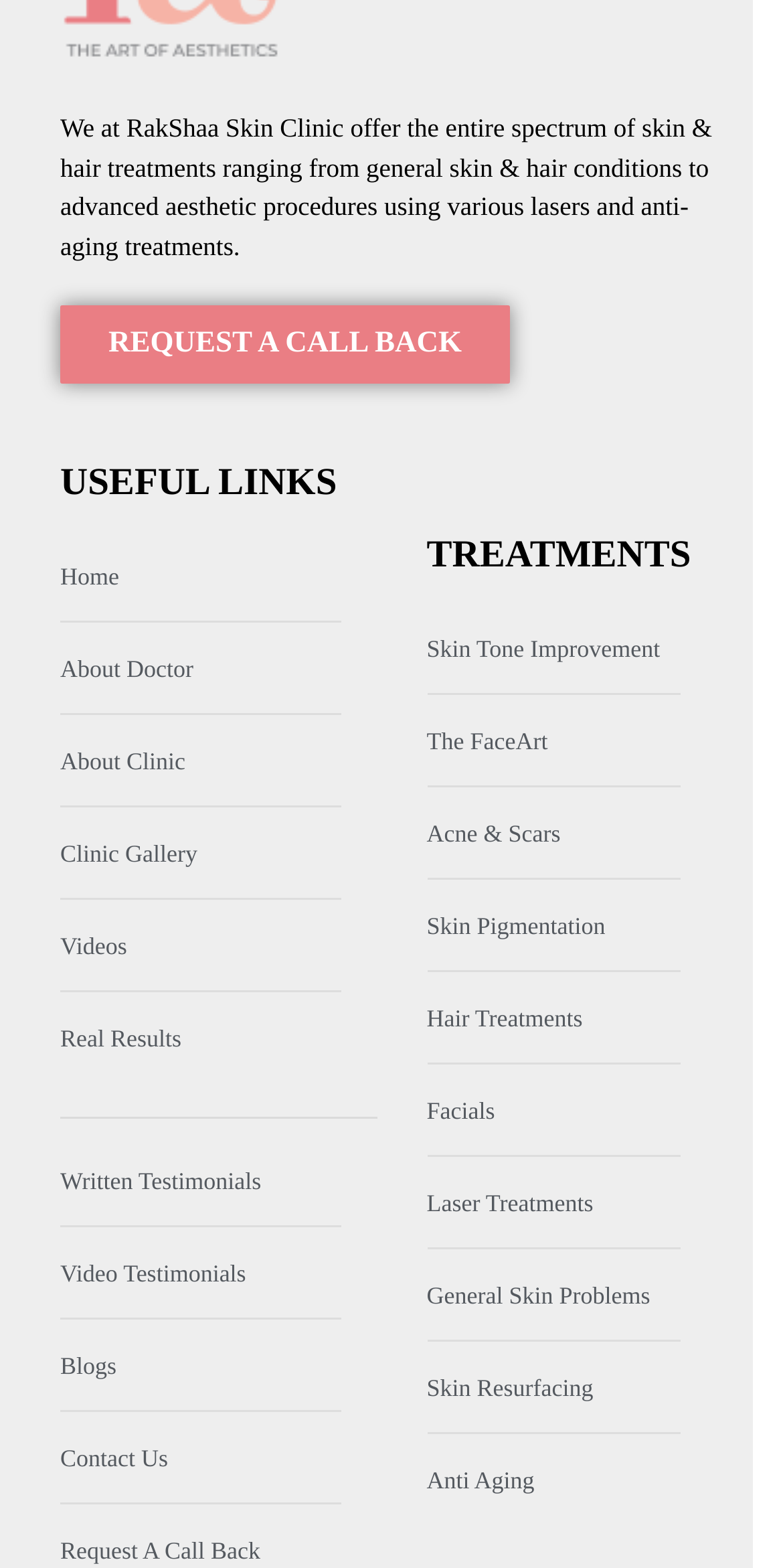Determine the bounding box coordinates of the clickable region to execute the instruction: "request a call back". The coordinates should be four float numbers between 0 and 1, denoted as [left, top, right, bottom].

[0.077, 0.195, 0.651, 0.245]